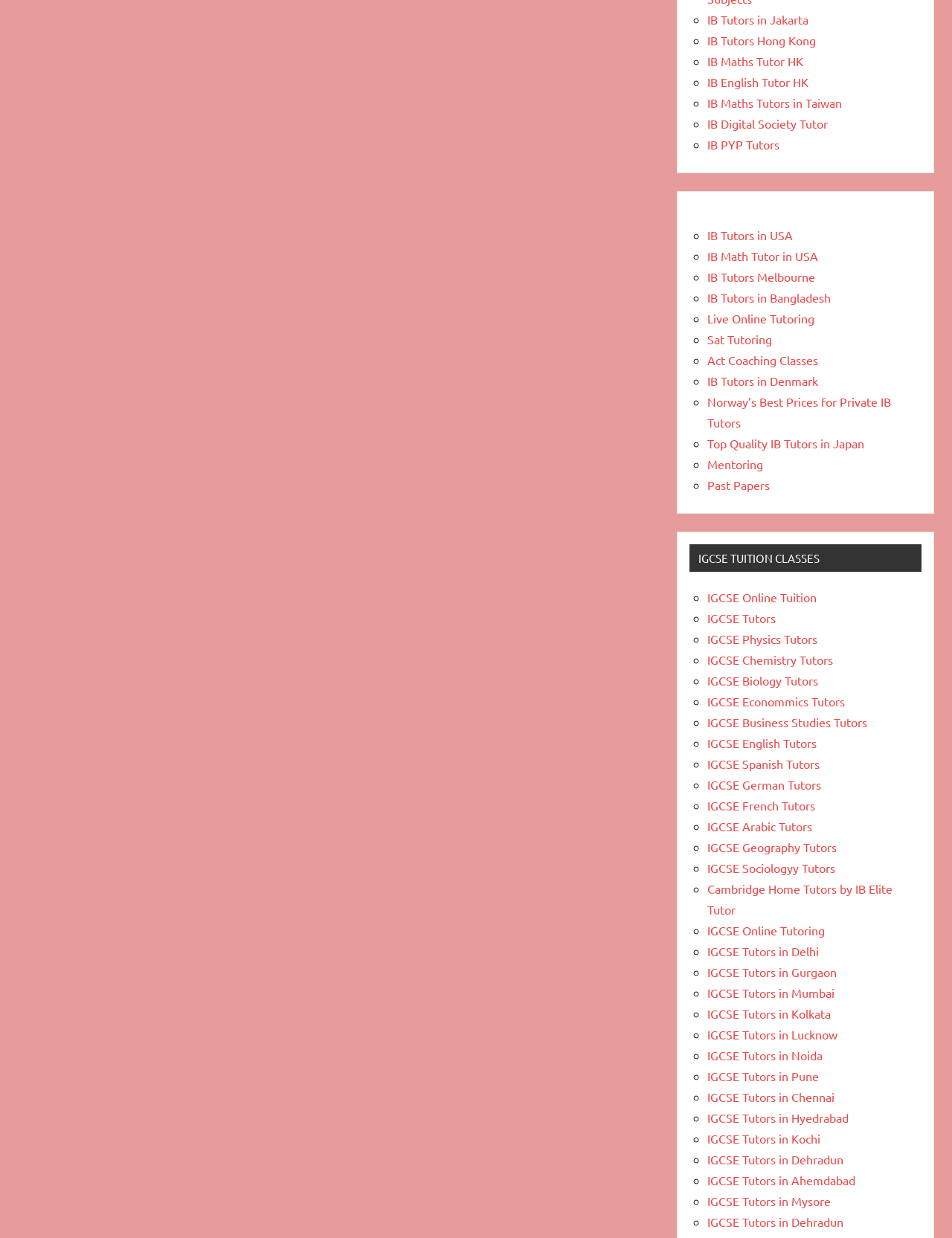Specify the bounding box coordinates of the area to click in order to follow the given instruction: "Click on IB Tutors in Jakarta."

[0.743, 0.009, 0.85, 0.021]